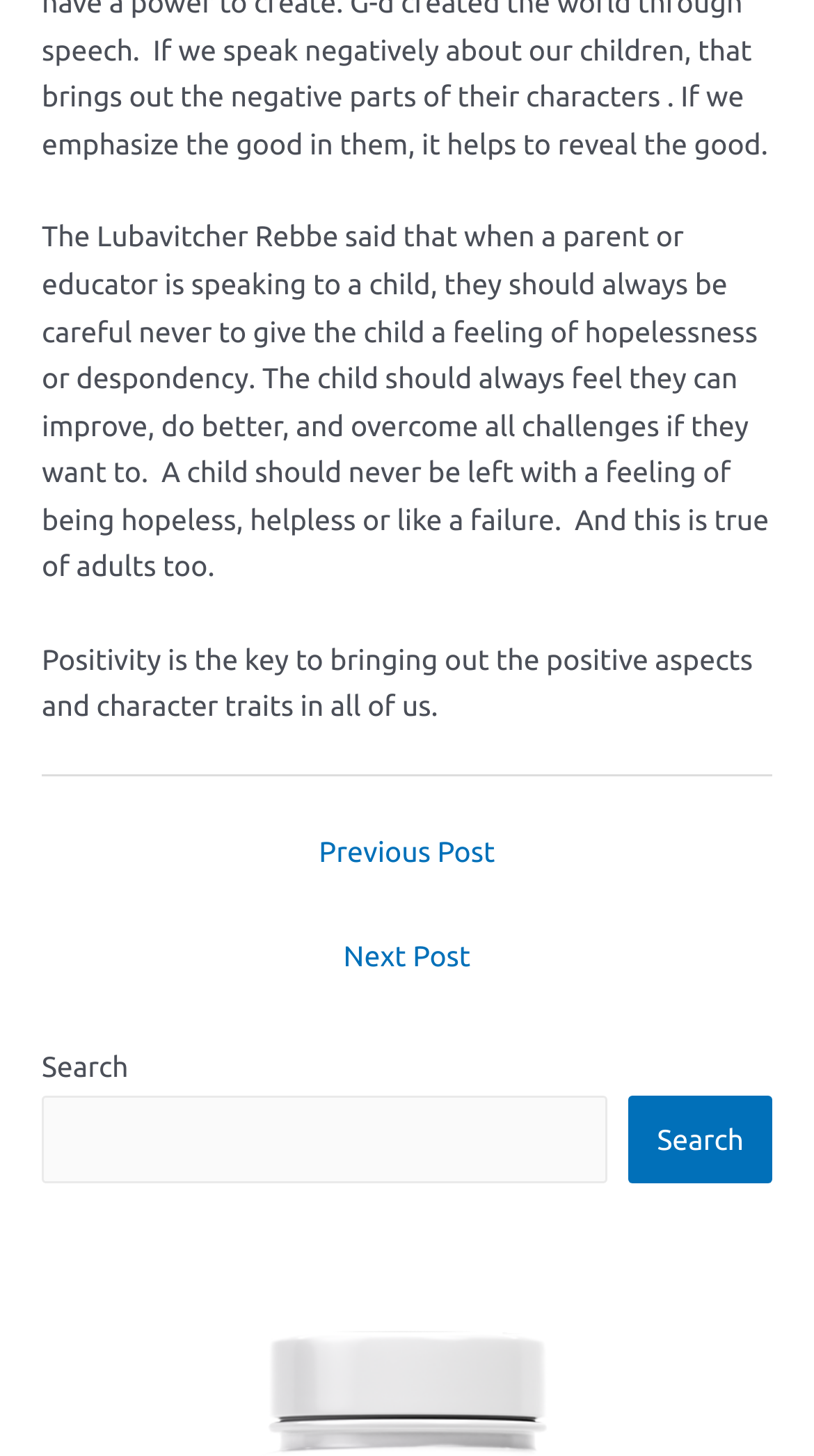What is the main topic of the text?
Please elaborate on the answer to the question with detailed information.

The main topic of the text is about the importance of positivity in education, specifically how parents and educators should speak to children to avoid giving them a feeling of hopelessness or despondency.